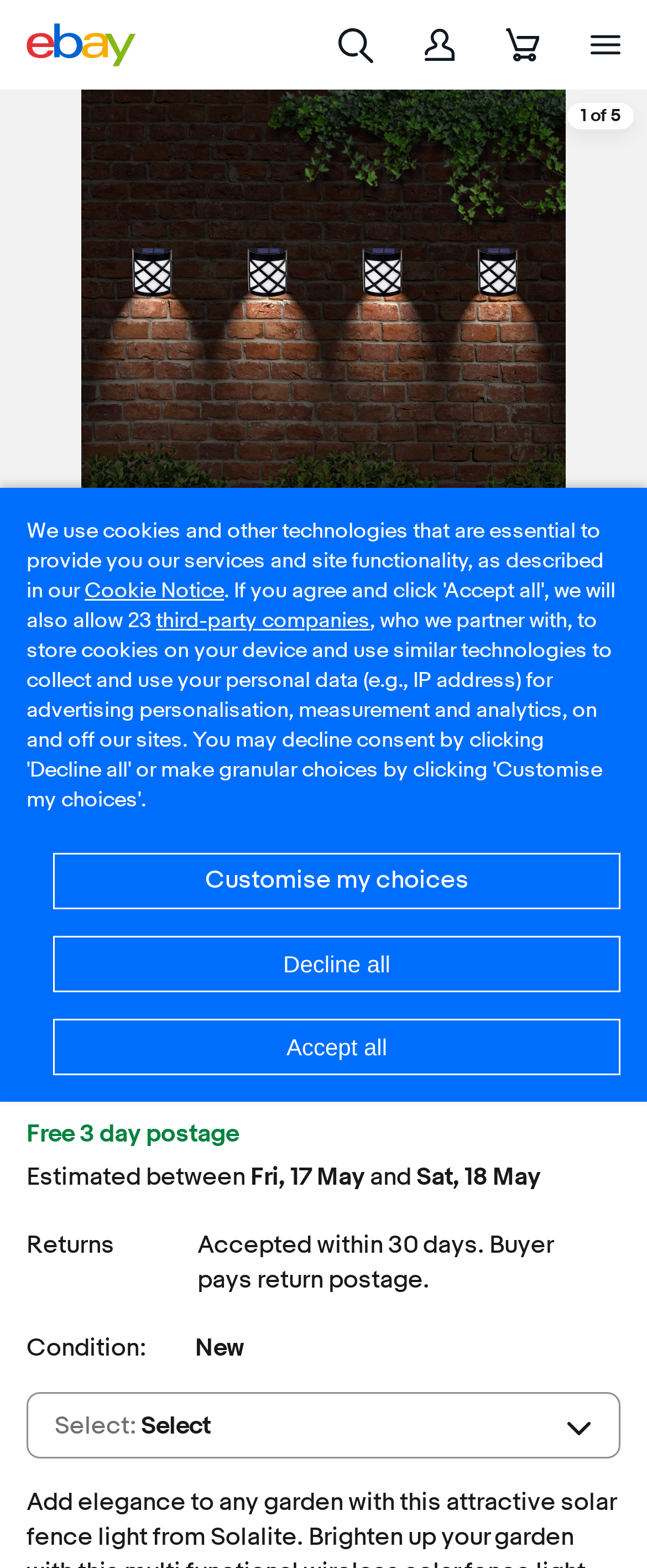Answer the following inquiry with a single word or phrase:
What is the product name?

Solalite Solar Powered Outdoor Garden Shed Light